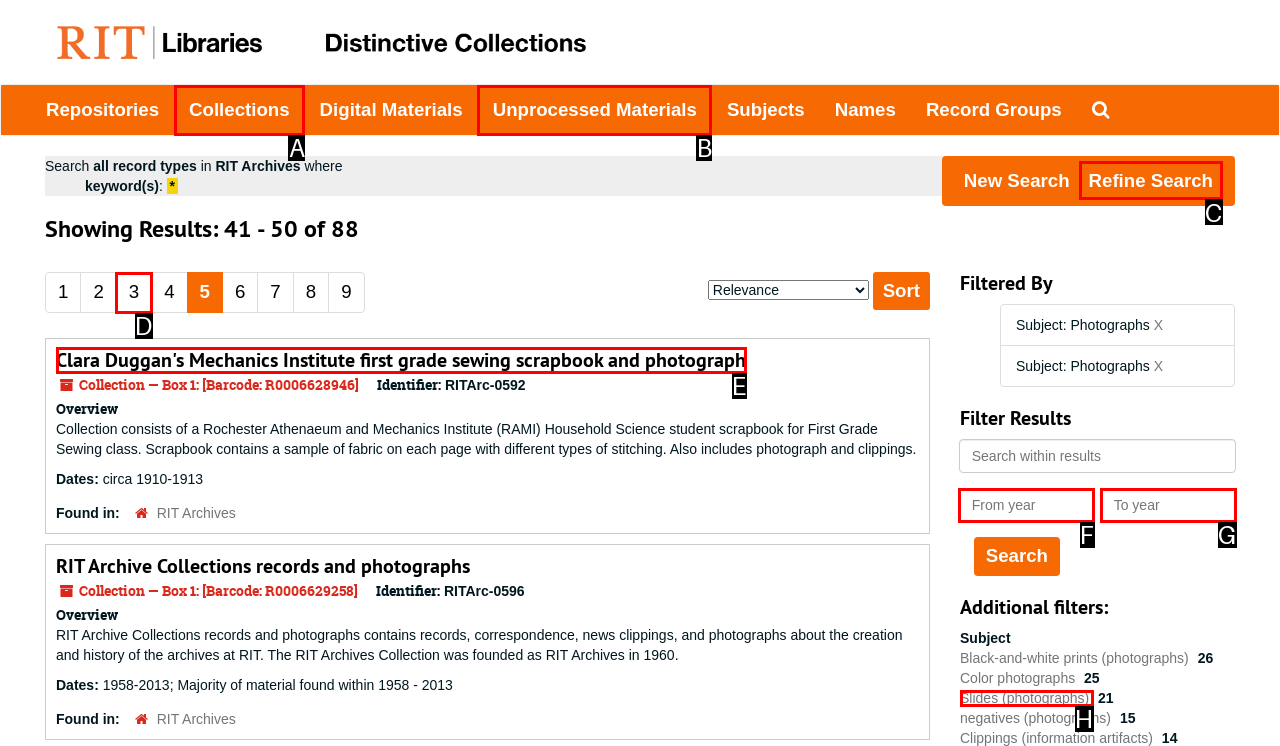Tell me which option I should click to complete the following task: Refine search Answer with the option's letter from the given choices directly.

C